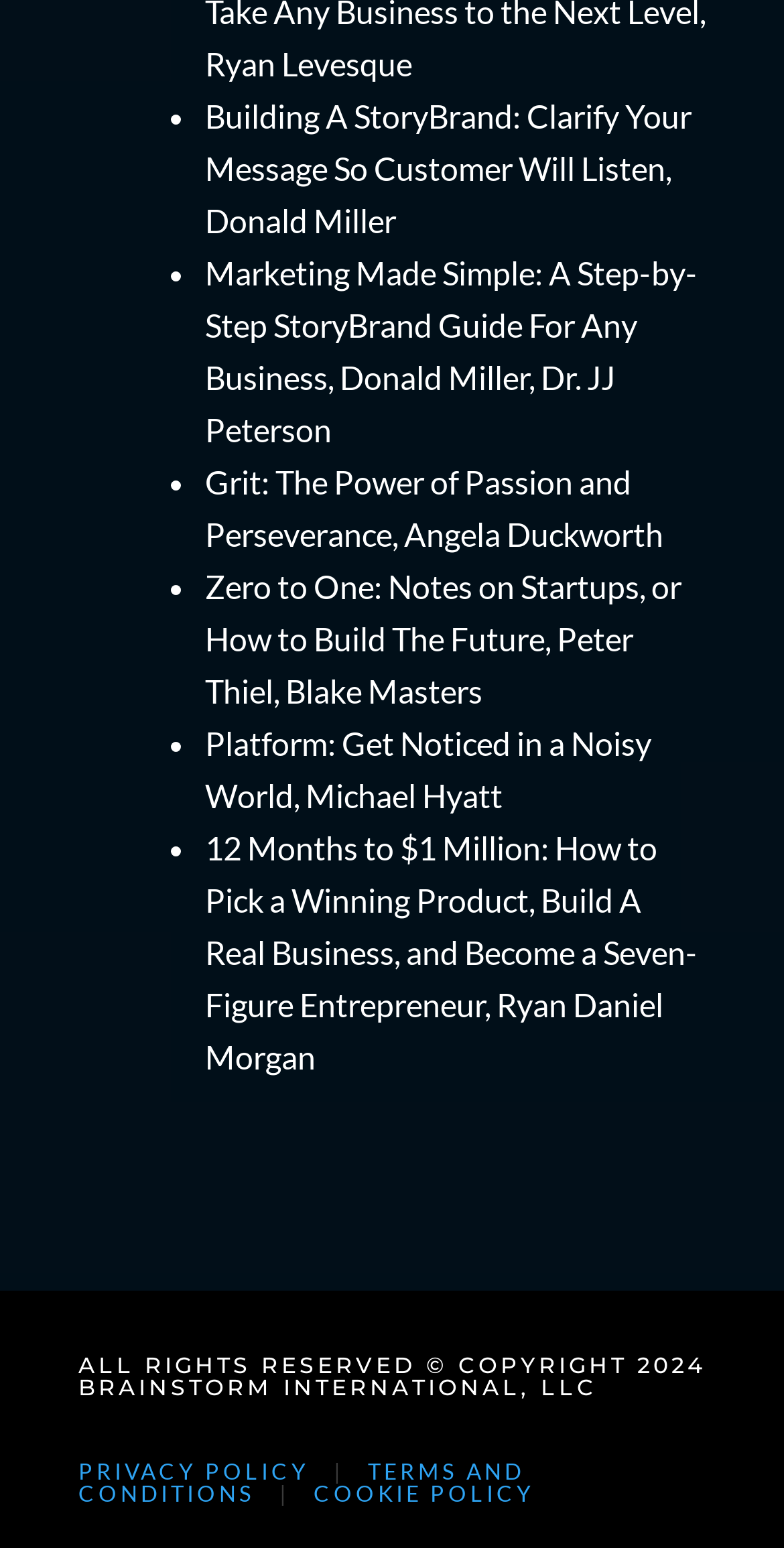Given the following UI element description: "PRIVACY POLICY", find the bounding box coordinates in the webpage screenshot.

[0.1, 0.941, 0.395, 0.958]